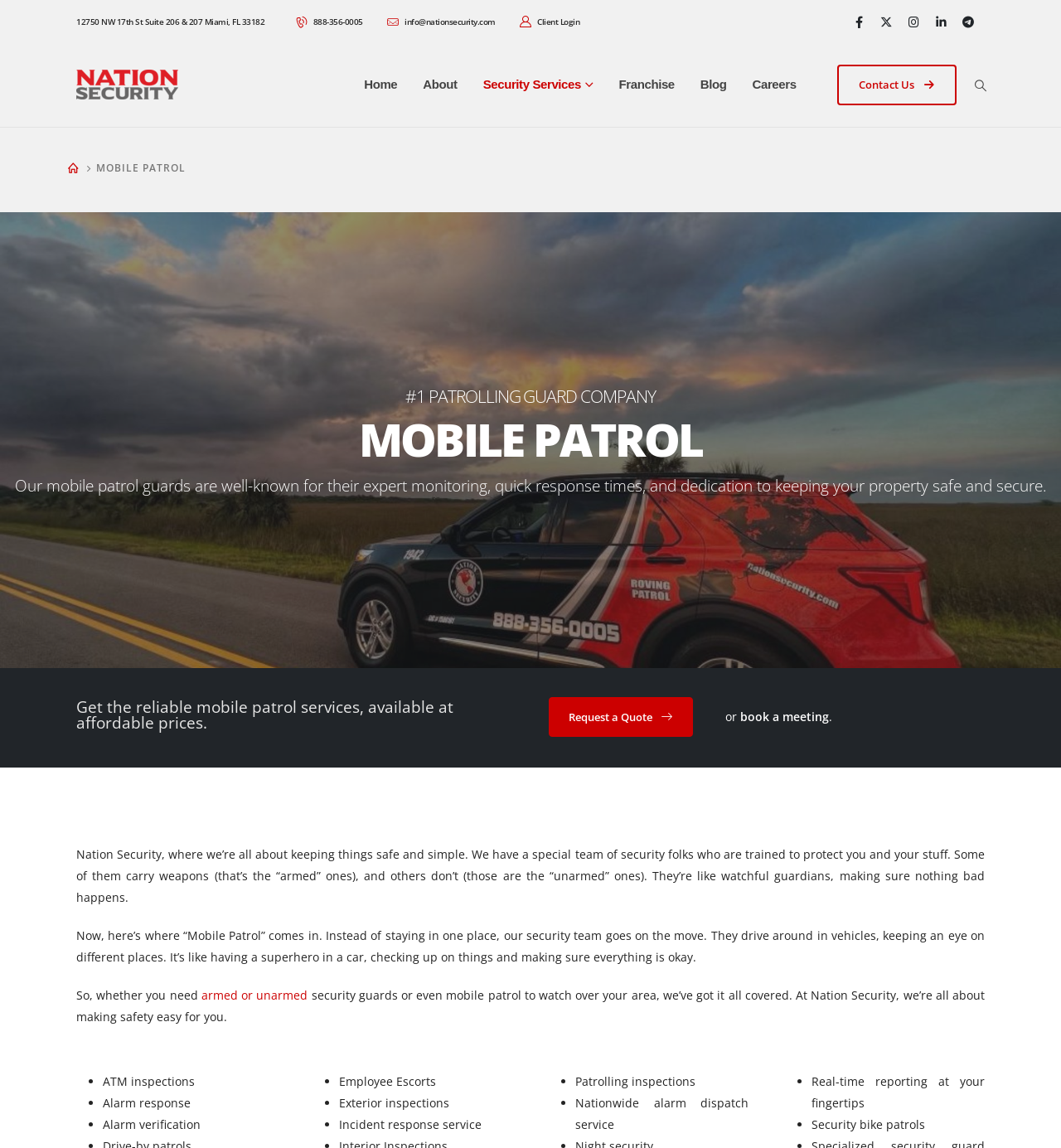Please identify the bounding box coordinates of the element's region that I should click in order to complete the following instruction: "Click the 'Client Login' link". The bounding box coordinates consist of four float numbers between 0 and 1, i.e., [left, top, right, bottom].

[0.489, 0.009, 0.546, 0.028]